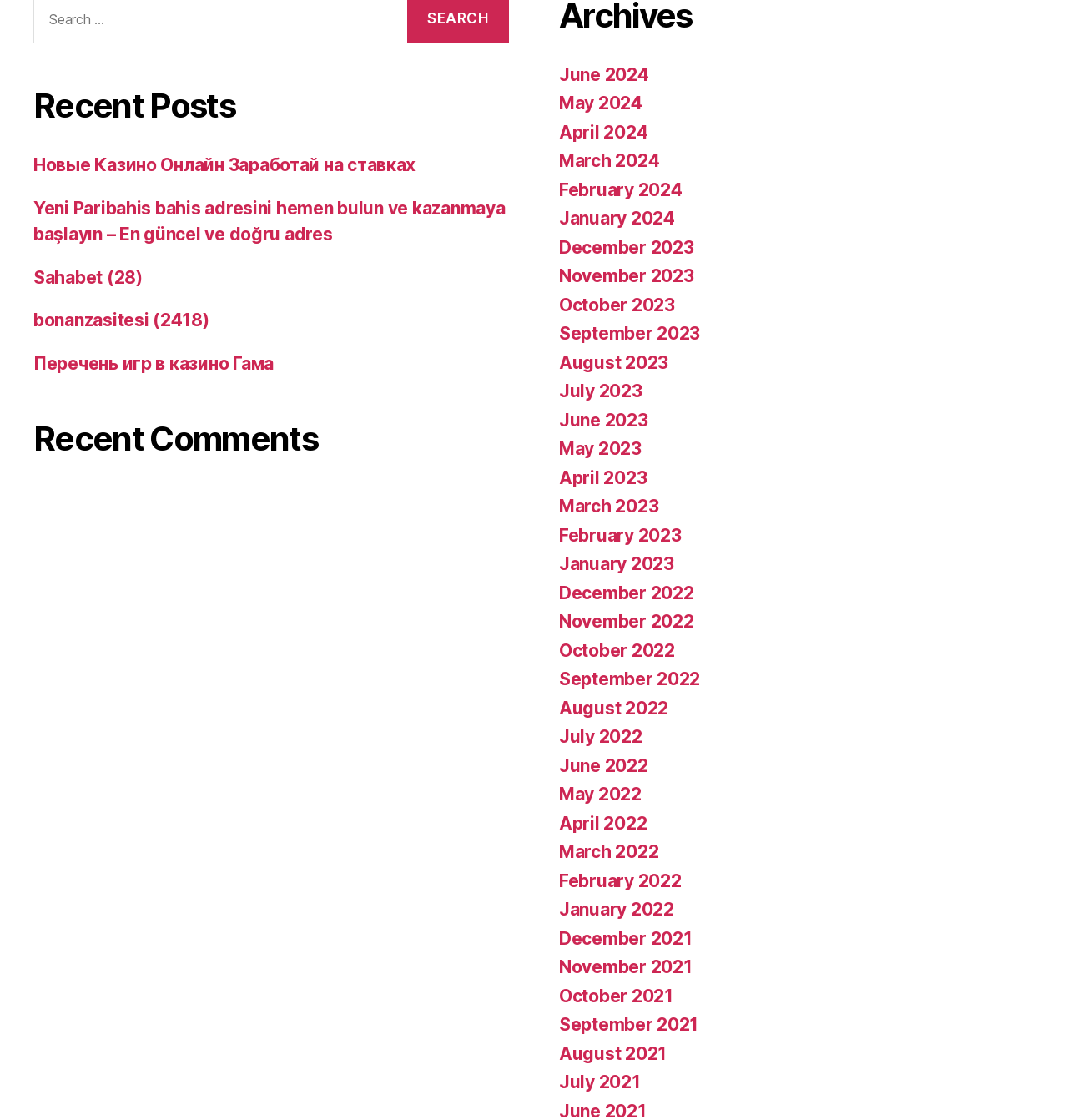Please find the bounding box coordinates of the section that needs to be clicked to achieve this instruction: "Search for something".

[0.4, 0.009, 0.457, 0.024]